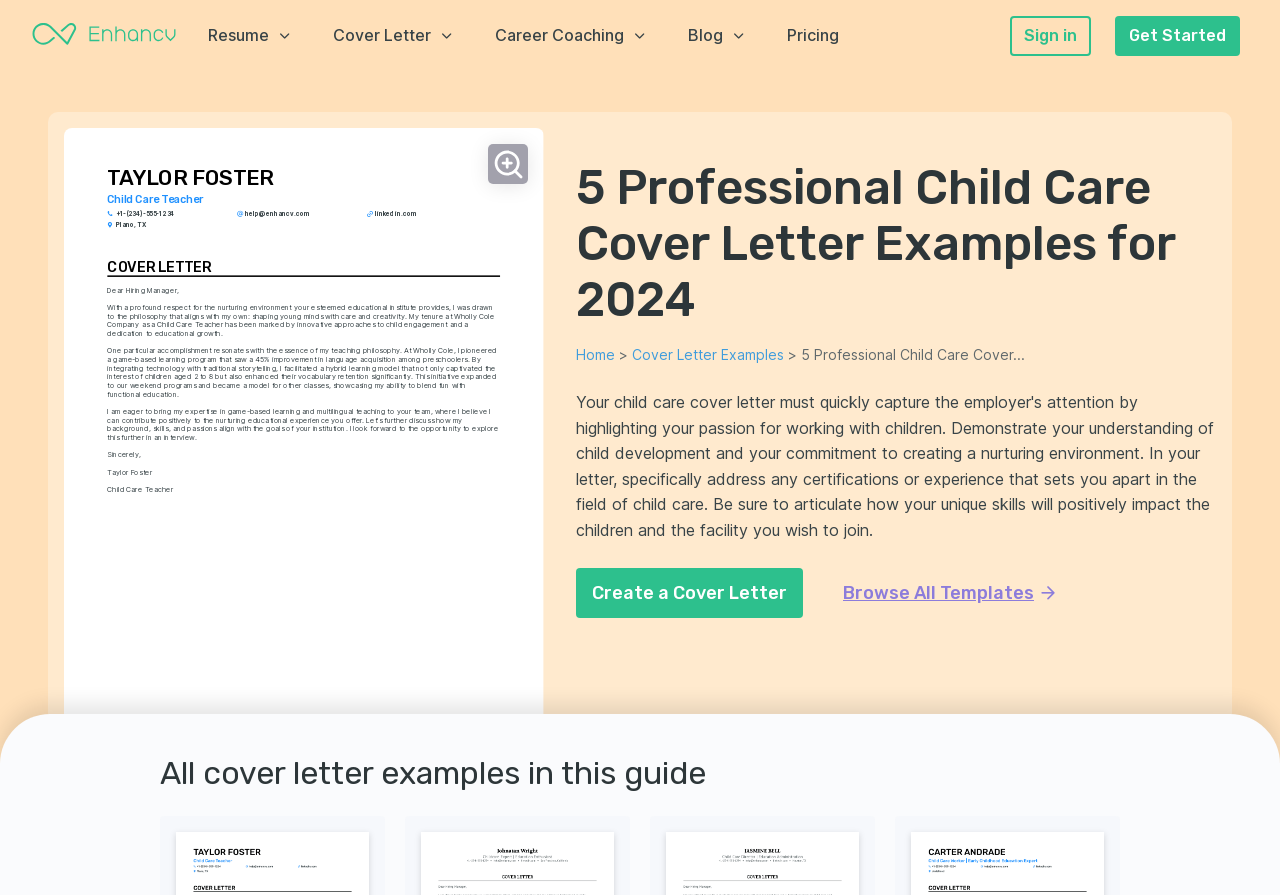Provide the bounding box coordinates of the UI element this sentence describes: "Create a Cover Letter".

[0.45, 0.634, 0.627, 0.69]